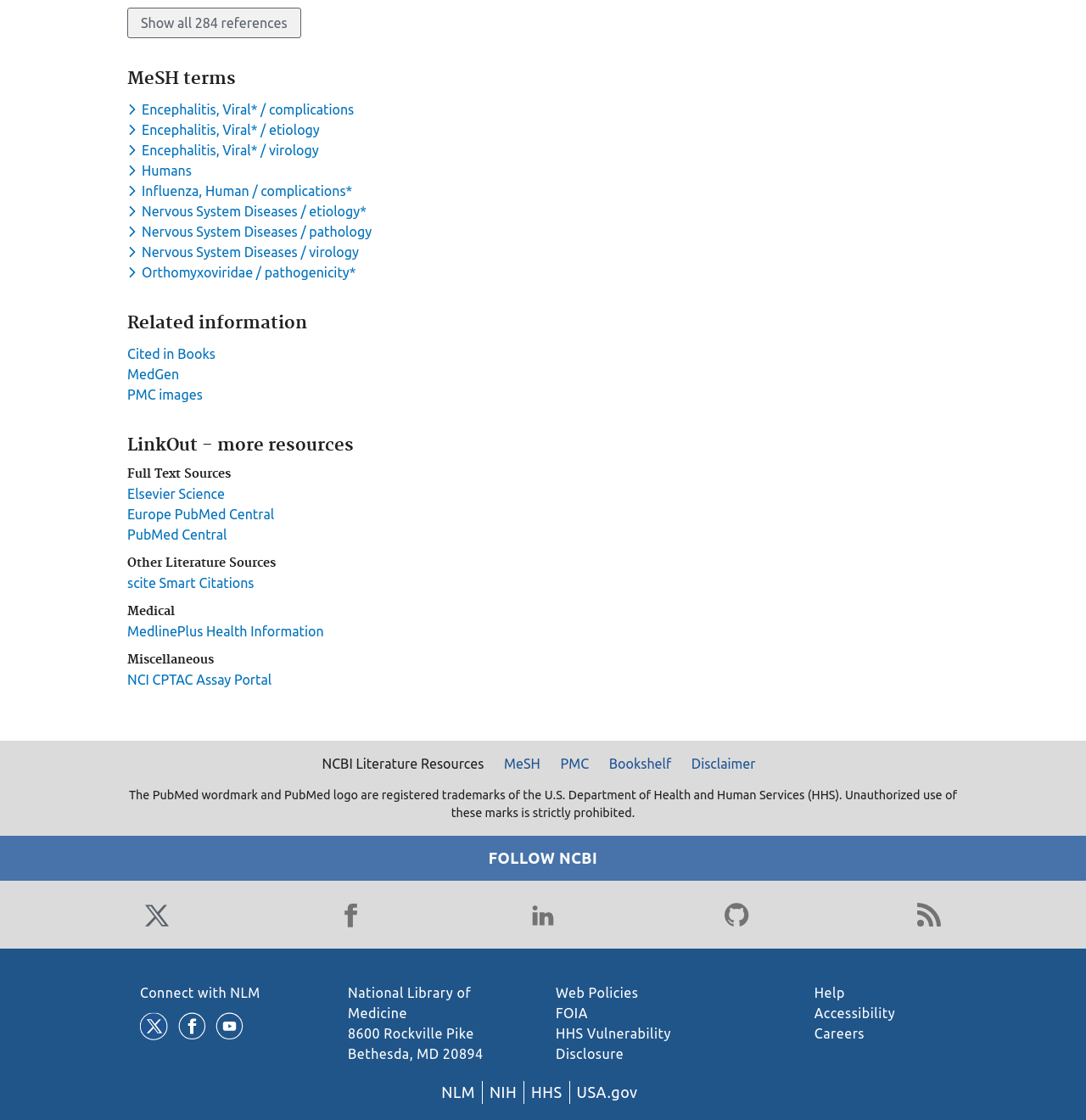Please identify the bounding box coordinates of the element's region that I should click in order to complete the following instruction: "Toggle dropdown menu for keyword Encephalitis, Viral* / complications". The bounding box coordinates consist of four float numbers between 0 and 1, i.e., [left, top, right, bottom].

[0.117, 0.091, 0.33, 0.105]